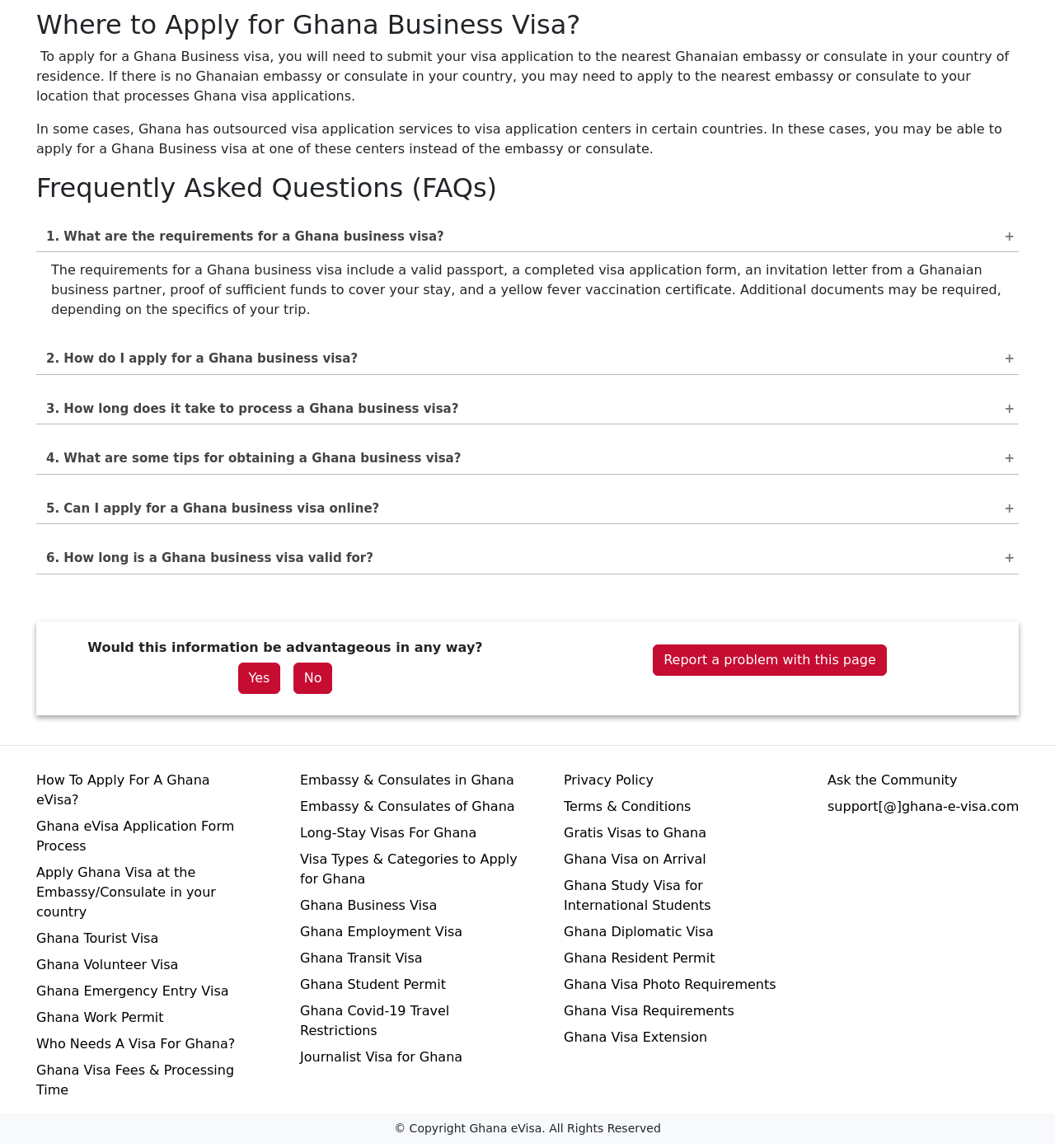Please identify the bounding box coordinates of the element's region that should be clicked to execute the following instruction: "Click the '1. What are the requirements for a Ghana business visa? +' button". The bounding box coordinates must be four float numbers between 0 and 1, i.e., [left, top, right, bottom].

[0.034, 0.183, 0.966, 0.22]